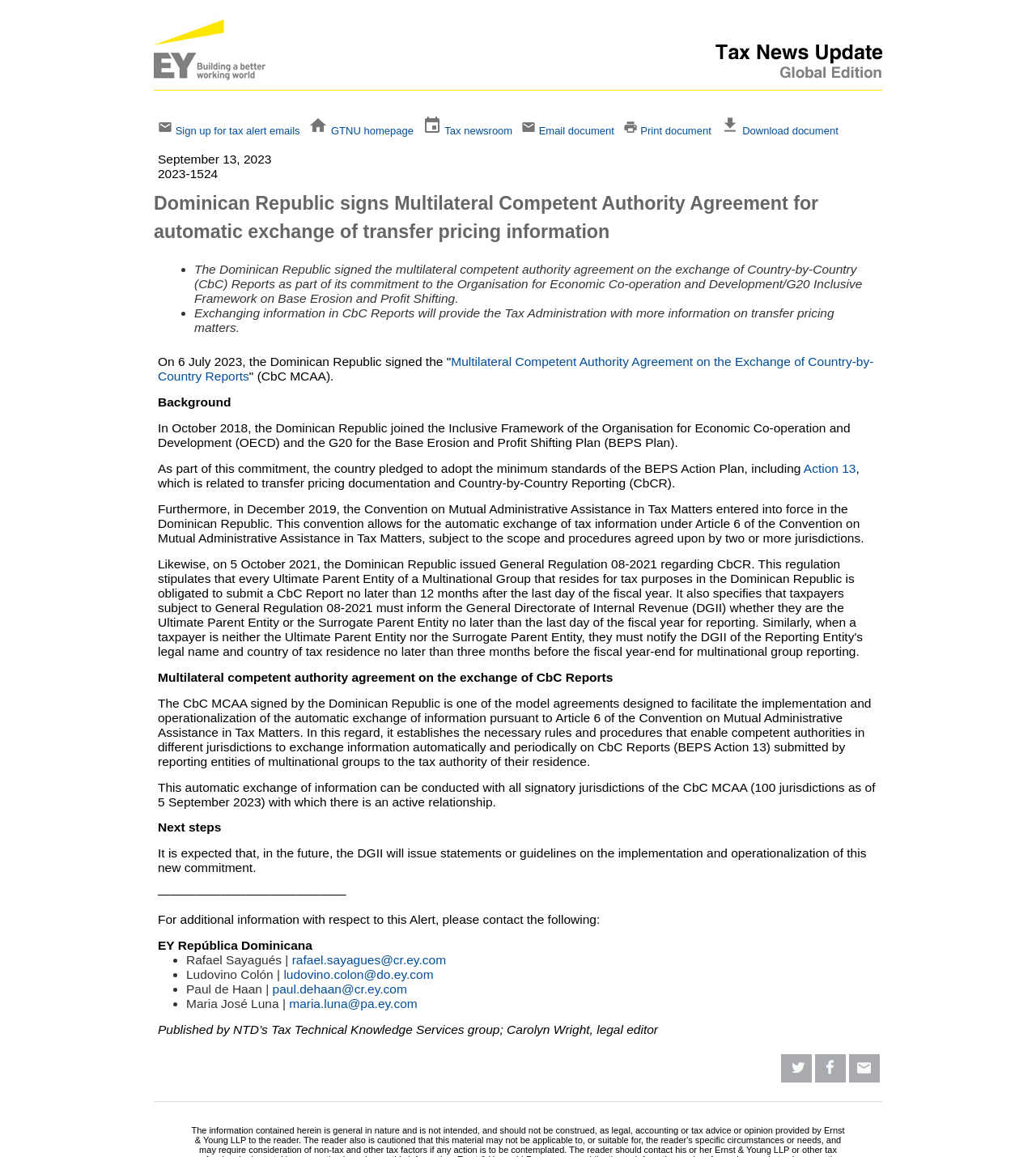Select the bounding box coordinates of the element I need to click to carry out the following instruction: "Contact Rafael Sayagués".

[0.282, 0.824, 0.431, 0.836]